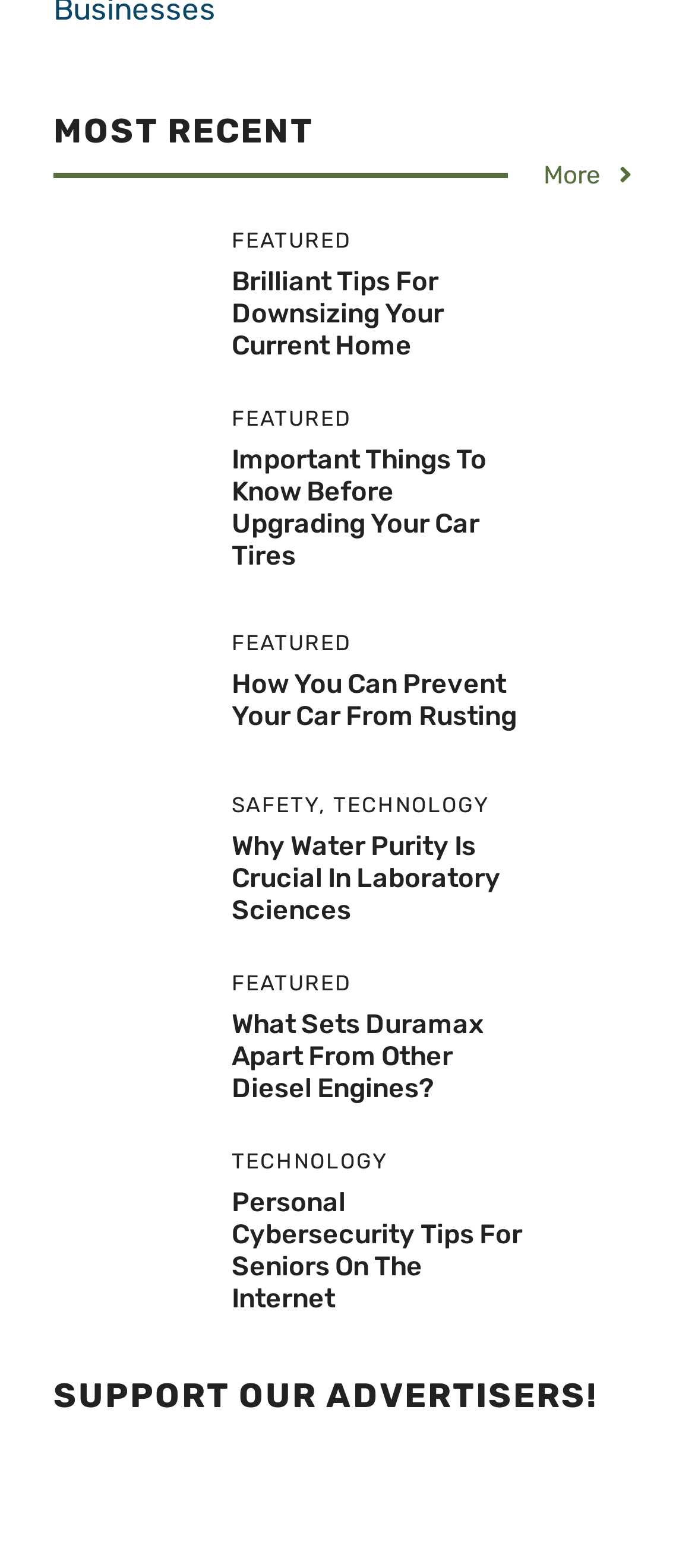Please determine the bounding box coordinates of the element's region to click for the following instruction: "Read the article about downsizing your current home".

[0.333, 0.169, 0.638, 0.231]